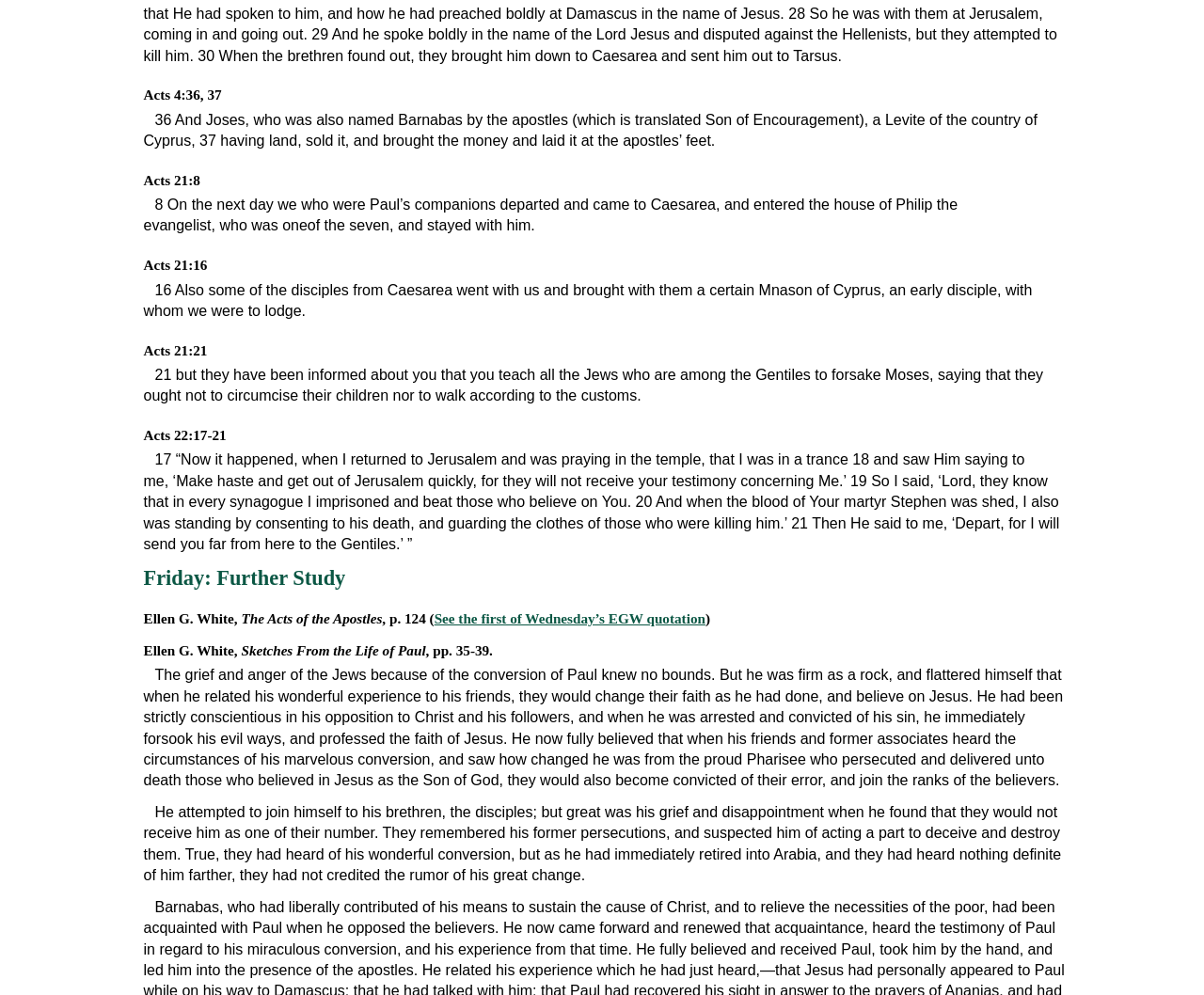Please provide a brief answer to the following inquiry using a single word or phrase:
What is the first Bible verse mentioned on the webpage?

Acts 4:36, 37